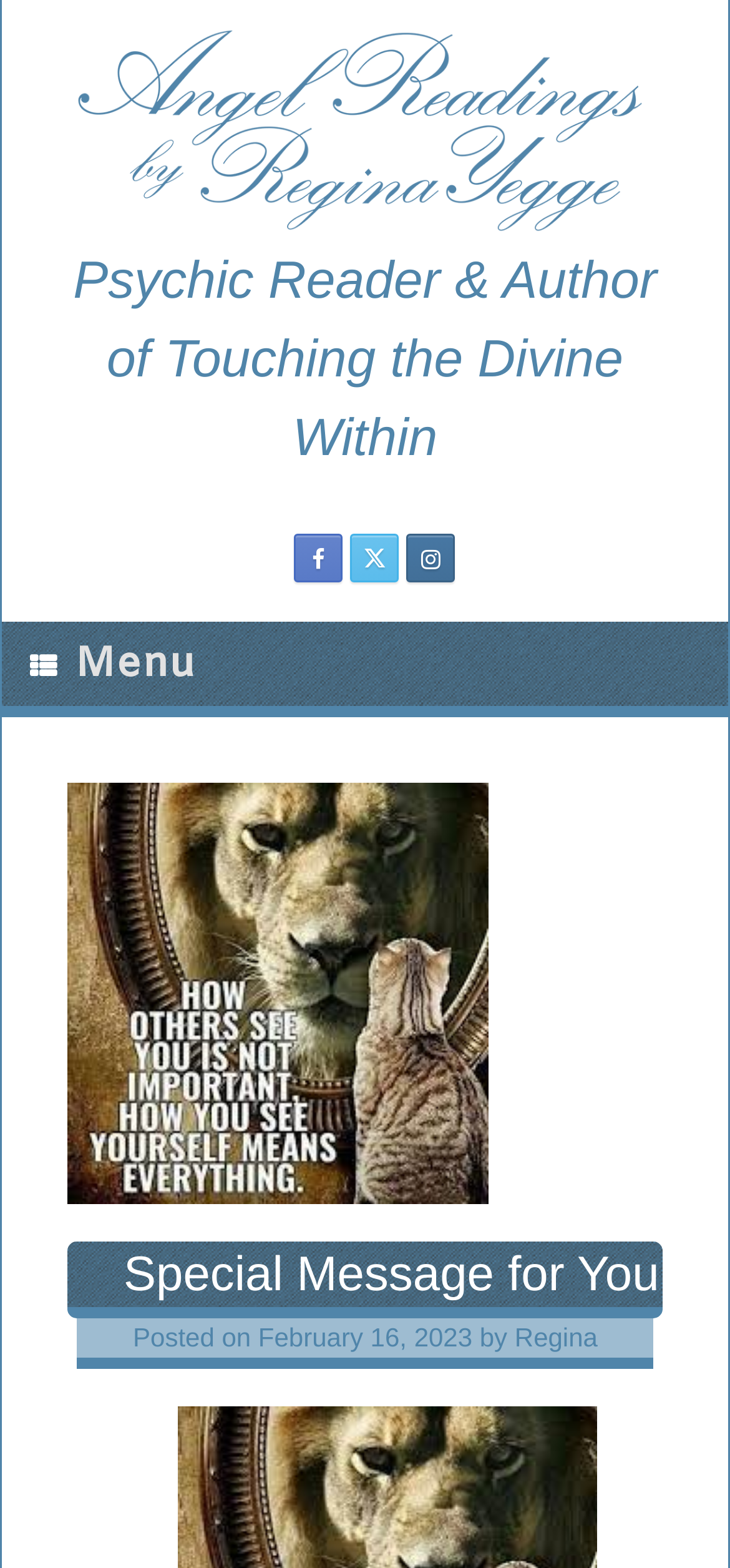Respond to the question below with a single word or phrase:
What is the author's profession?

Psychic Reader